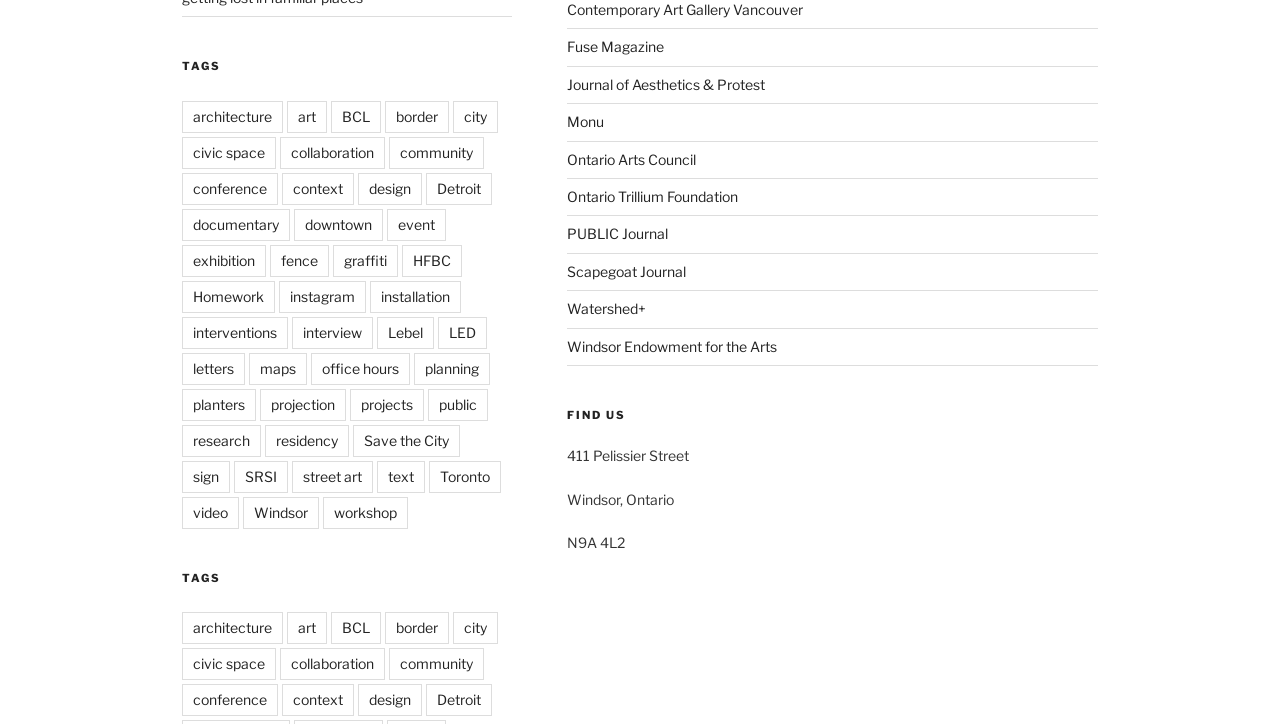Answer the question using only a single word or phrase: 
What is the address of the location mentioned on this webpage?

411 Pelissier Street